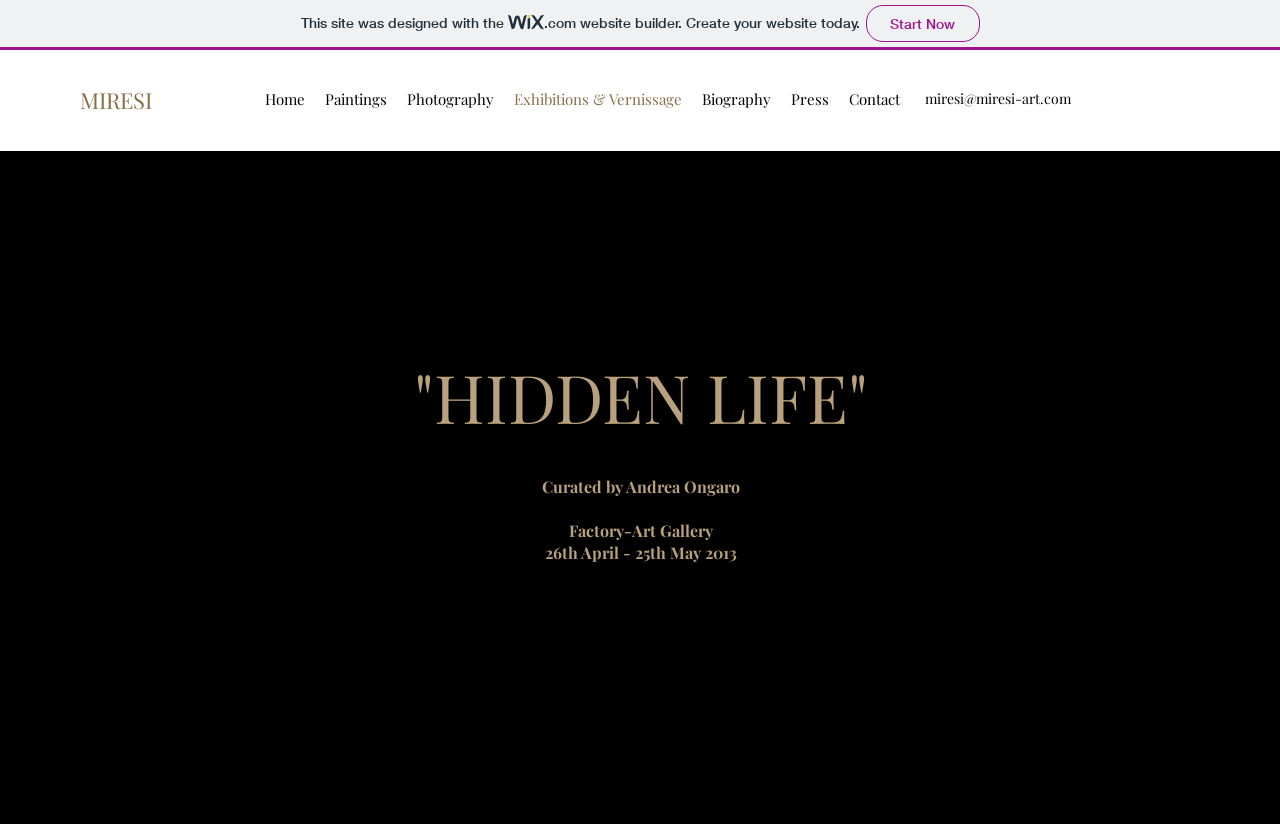Based on the description "Photography", find the bounding box of the specified UI element.

[0.31, 0.102, 0.394, 0.138]